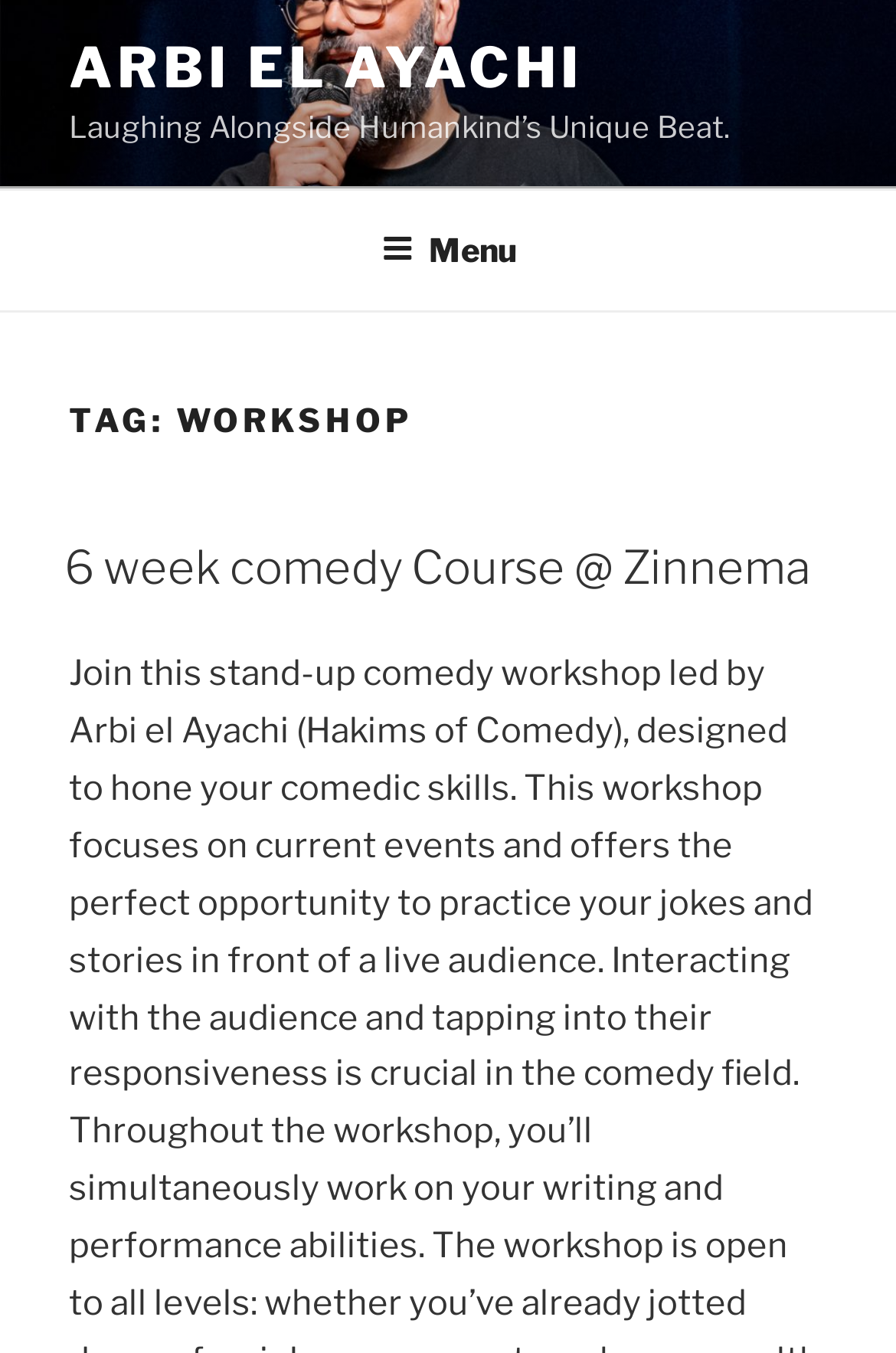Based on the description "Arbi el Ayachi", find the bounding box of the specified UI element.

[0.077, 0.025, 0.651, 0.075]